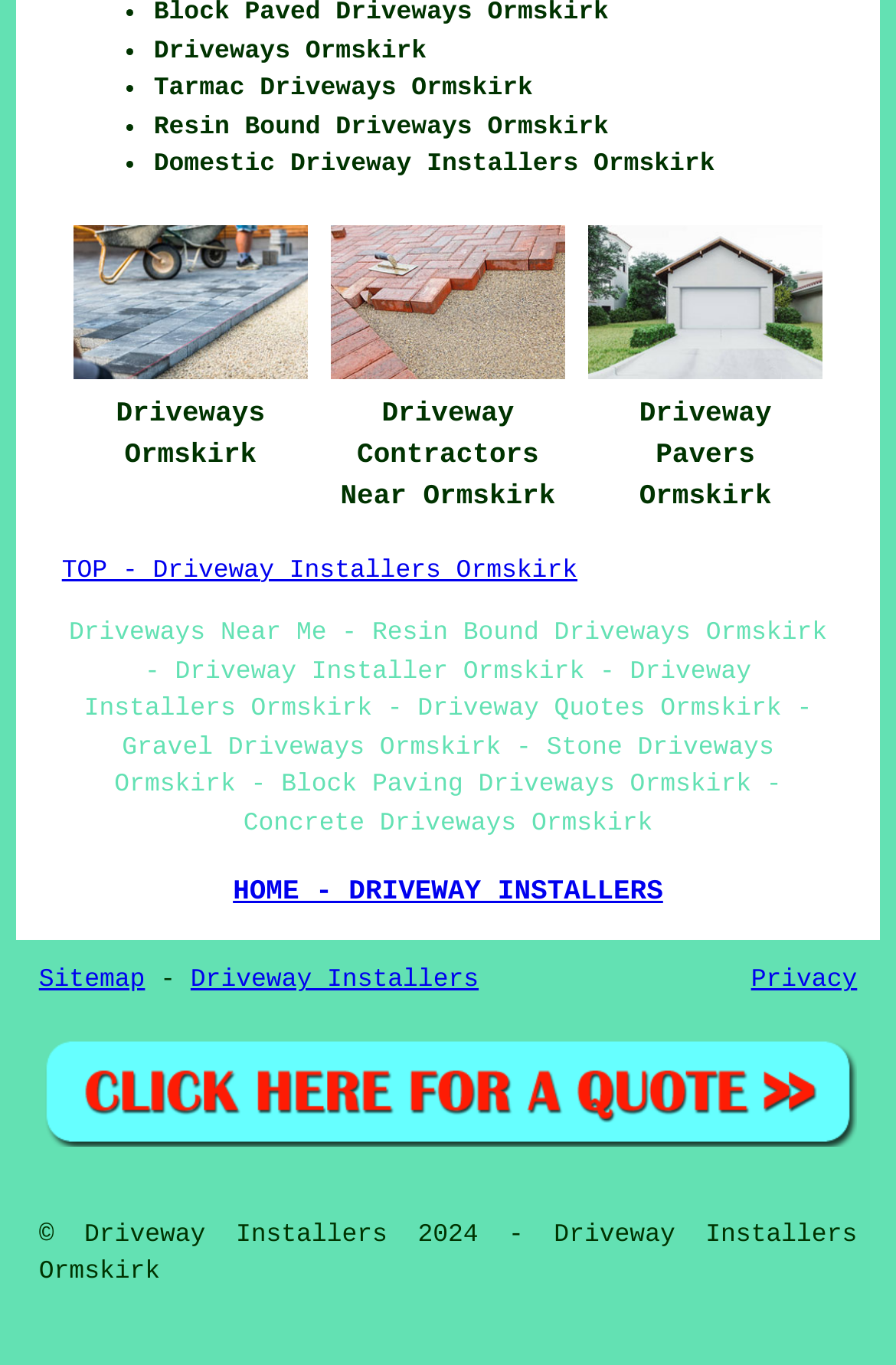Identify the bounding box for the element characterized by the following description: "Driveway Installers".

[0.213, 0.709, 0.534, 0.73]